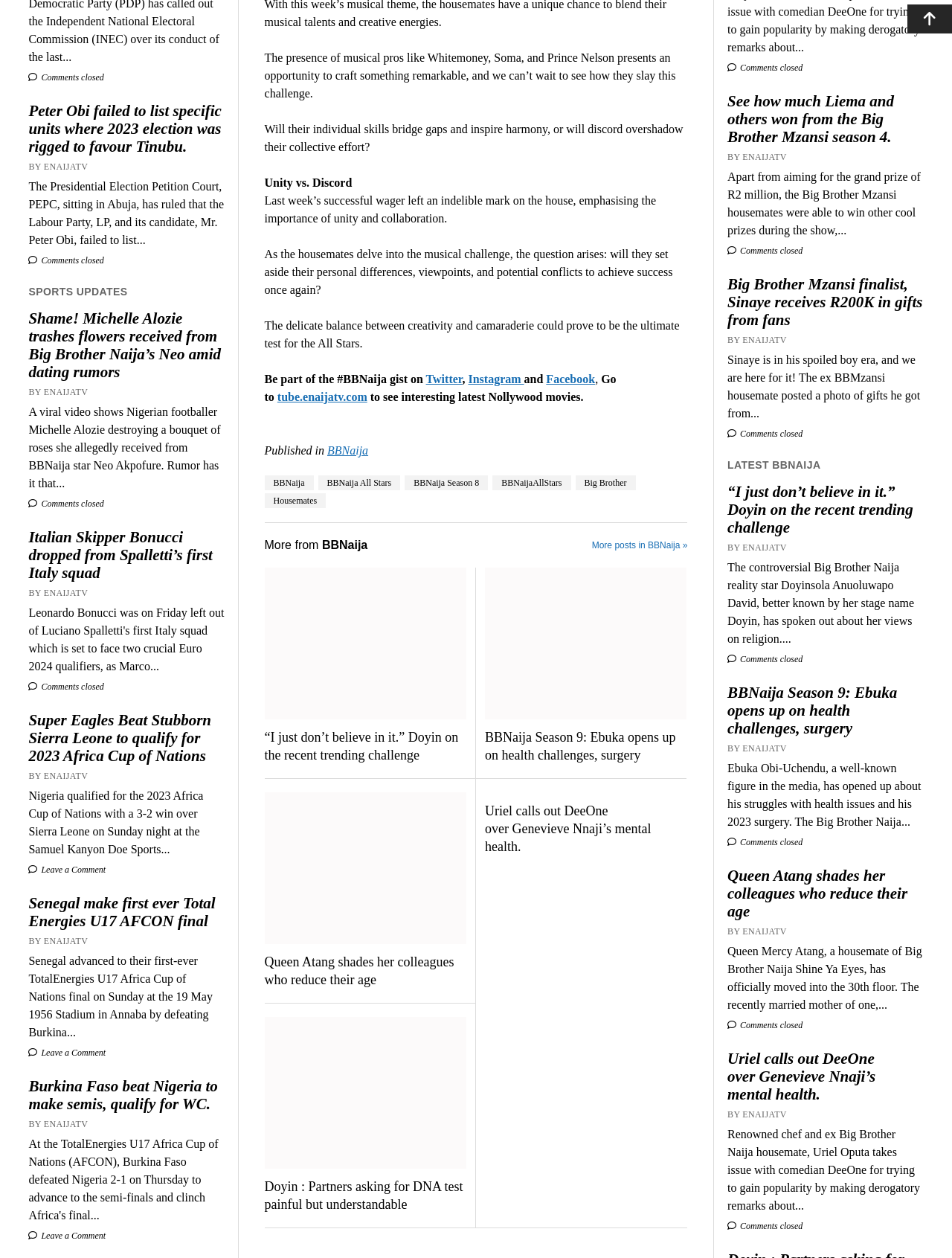What is the main topic of this webpage?
Provide a thorough and detailed answer to the question.

Based on the webpage content, I can see that there are multiple articles and news snippets related to sports, such as football and basketball, as well as entertainment news, like Big Brother Naija. This suggests that the main topic of this webpage is a combination of sports and entertainment.